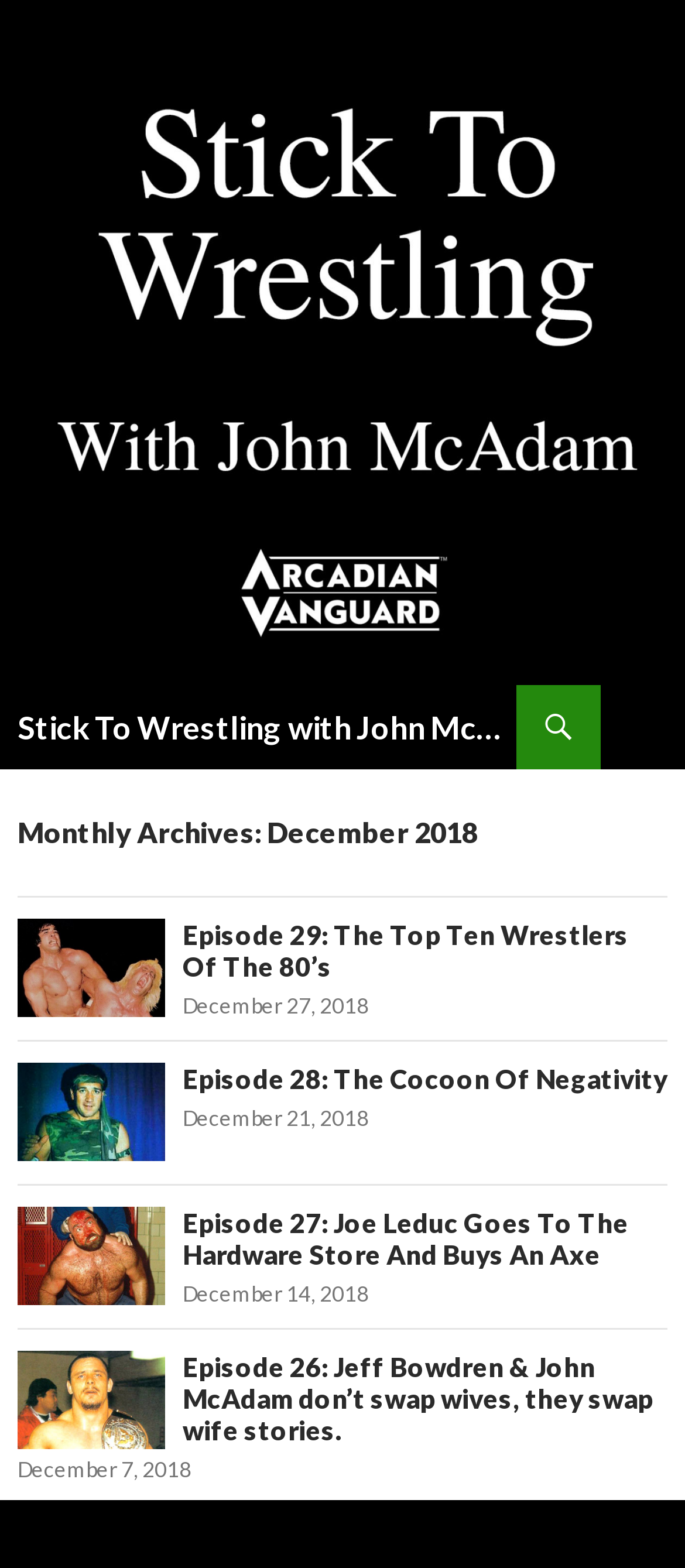Can you find the bounding box coordinates for the element to click on to achieve the instruction: "Check the post on December 27, 2018"?

[0.267, 0.633, 0.538, 0.65]